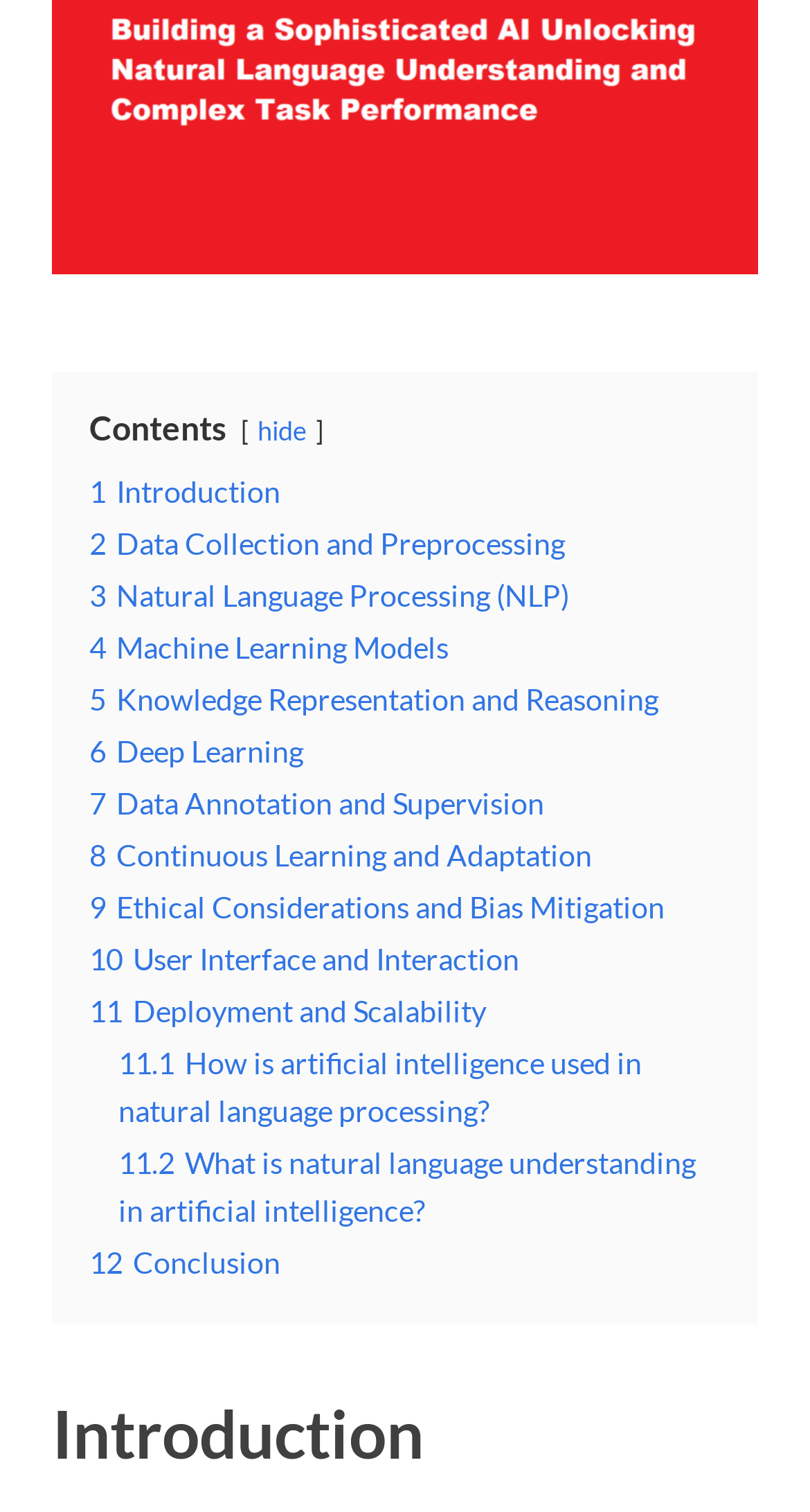Could you locate the bounding box coordinates for the section that should be clicked to accomplish this task: "Read 'Contents'".

[0.11, 0.269, 0.279, 0.295]